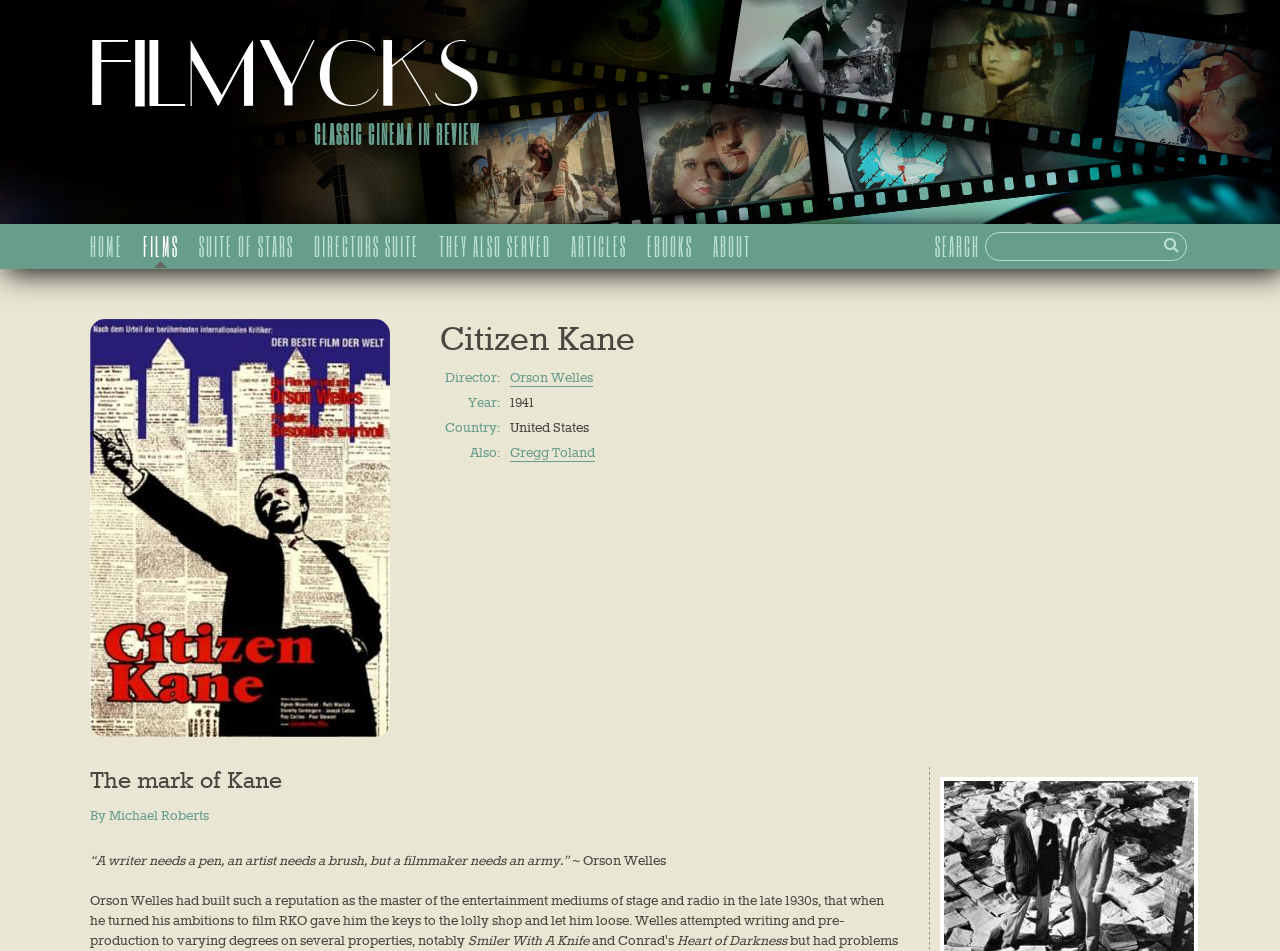Please determine the bounding box coordinates of the area that needs to be clicked to complete this task: 'Explore the DIRECTORS SUITE'. The coordinates must be four float numbers between 0 and 1, formatted as [left, top, right, bottom].

[0.245, 0.236, 0.327, 0.282]